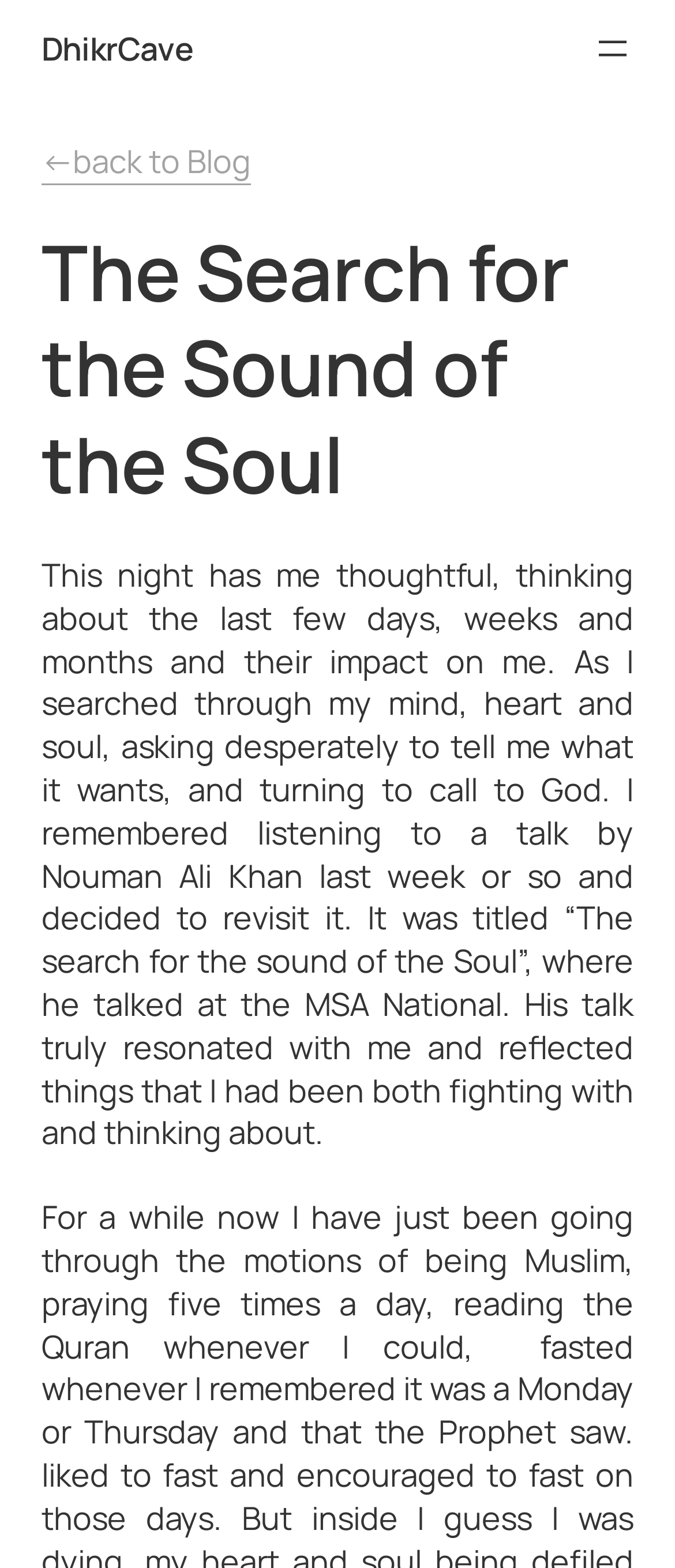Please provide the bounding box coordinates in the format (top-left x, top-left y, bottom-right x, bottom-right y). Remember, all values are floating point numbers between 0 and 1. What is the bounding box coordinate of the region described as: aria-label="Show Navigation Panel"

None